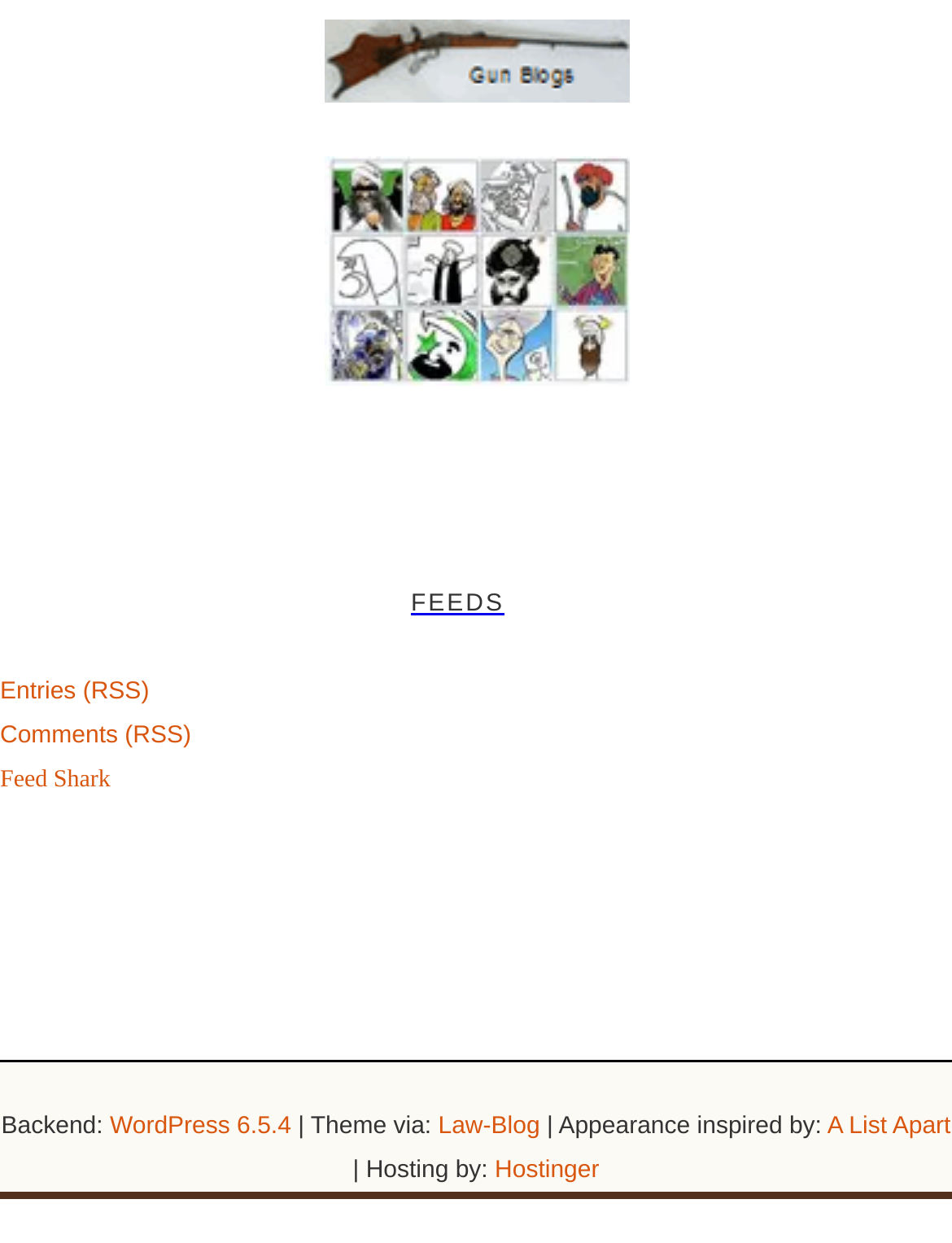Provide a brief response to the question below using a single word or phrase: 
What is the theme of the website?

Law-Blog